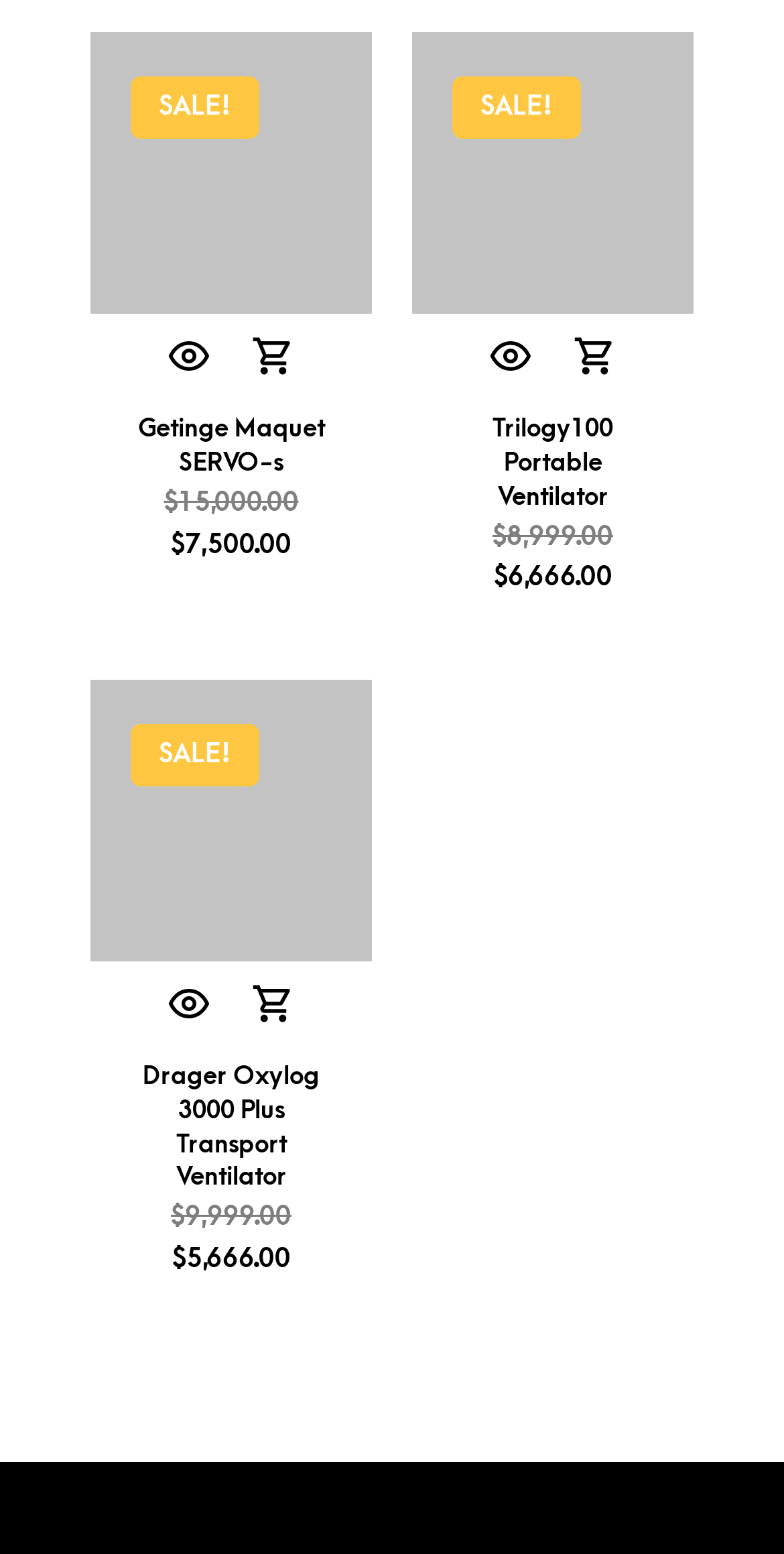Highlight the bounding box coordinates of the region I should click on to meet the following instruction: "Explore 'SALE! SERVO-s'".

[0.115, 0.021, 0.474, 0.202]